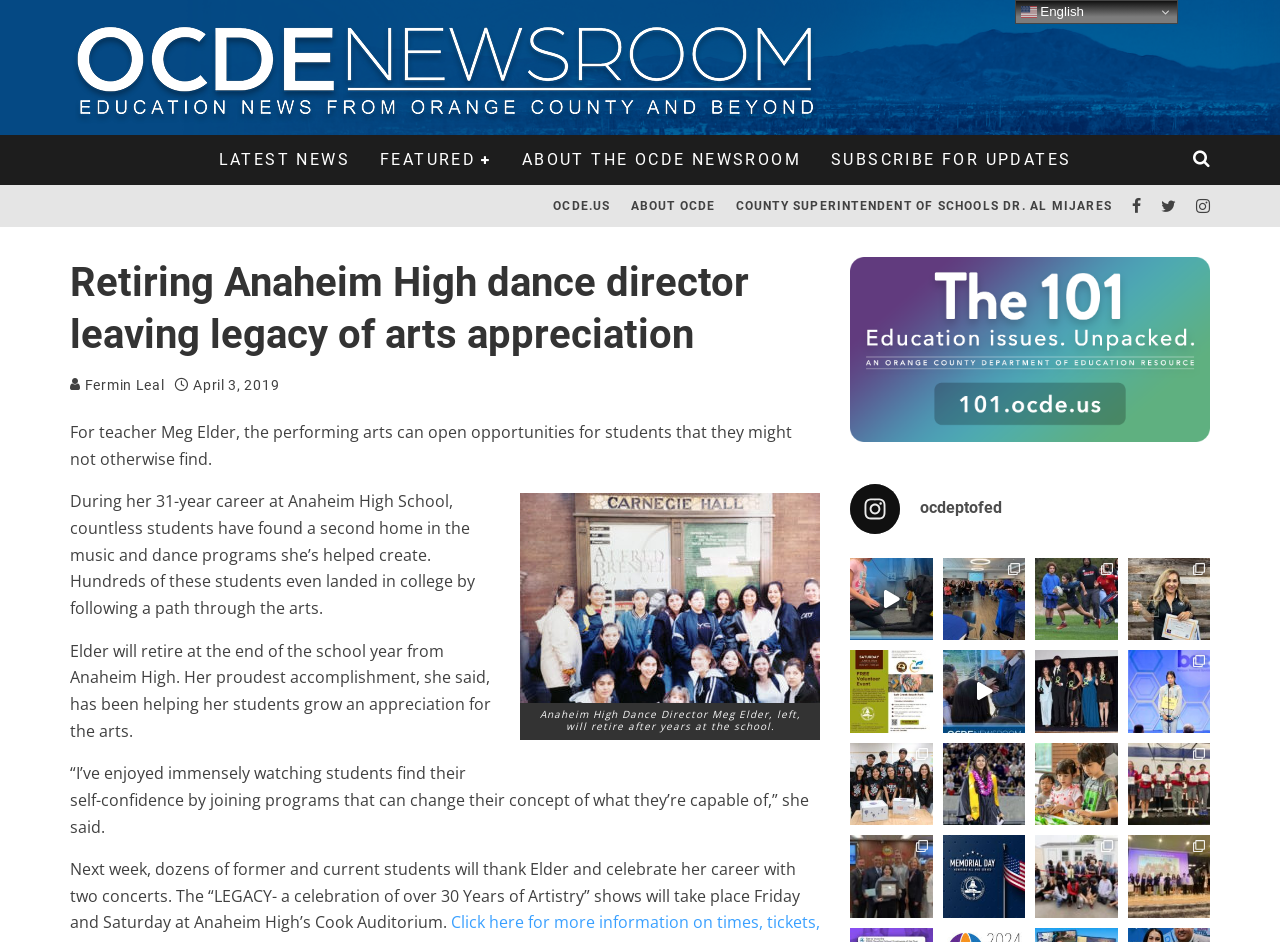What is the name of the program mentioned in the article?
Using the image, respond with a single word or phrase.

ACCESS program